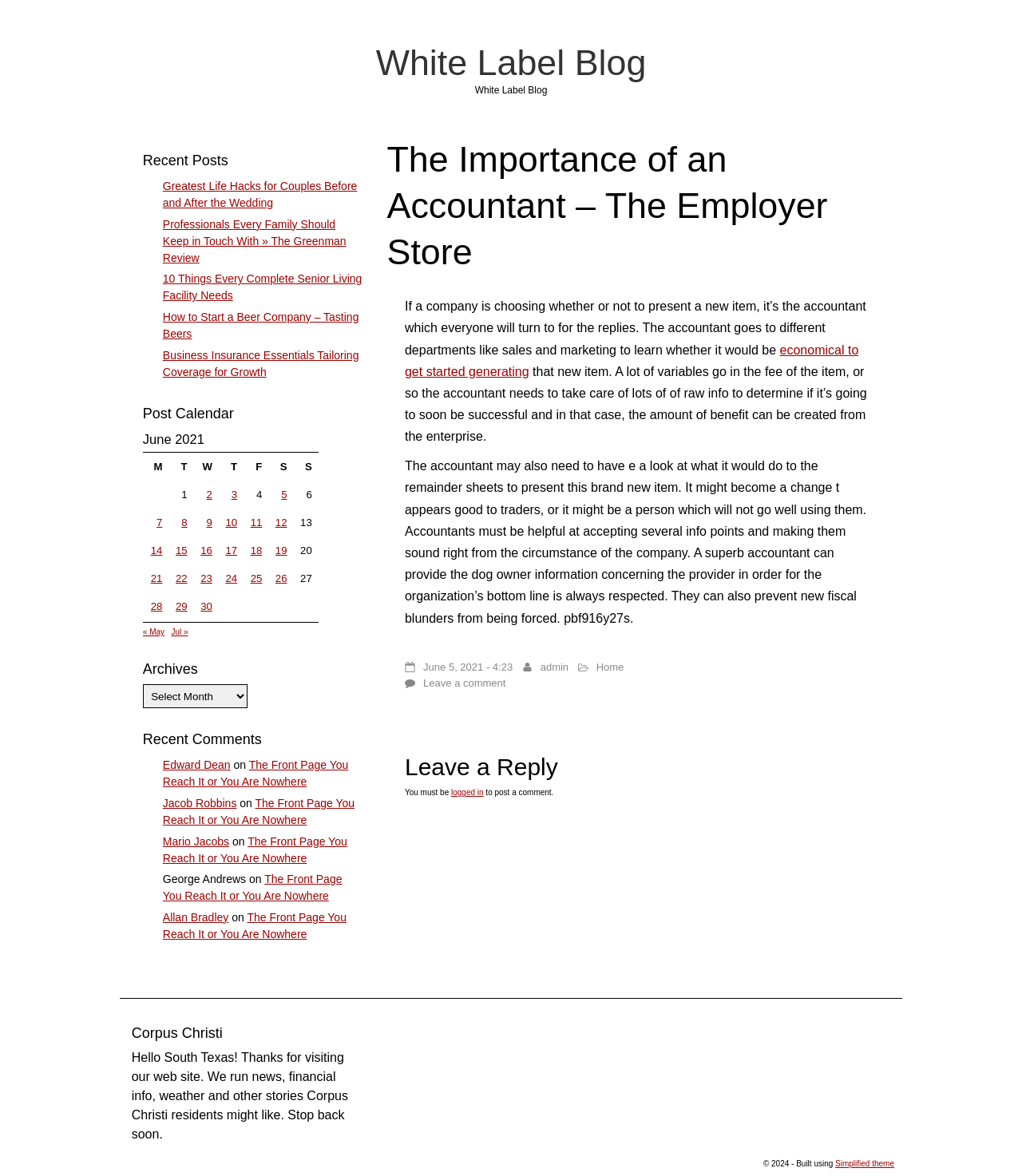Produce an extensive caption that describes everything on the webpage.

The webpage is a blog post titled "The Importance of an Accountant - The Employer Store" on the "White Label Blog" website. At the top of the page, there is a heading with the blog title and a link to the blog's homepage. Below the heading, there is an article section that takes up most of the page's content area. The article discusses the role of an accountant in a company, highlighting their importance in making informed decisions and providing financial guidance.

The article is divided into several paragraphs, with links to other related articles scattered throughout the text. There are five paragraphs in total, with the last paragraph mentioning the importance of accountants in preventing financial mistakes.

At the bottom of the article, there is a footer section with links to the post's date, author, and a "Leave a comment" link. Below the footer, there is a "Leave a Reply" heading, followed by a text field and a "logged in" link.

On the left side of the page, there are two complementary sections. The top section is titled "Recent Posts" and lists five links to other blog posts. The bottom section is titled "Post Calendar" and displays a table with dates and links to posts published in June 2021.

Overall, the webpage has a simple and clean layout, with a focus on presenting the article's content in a clear and readable manner.